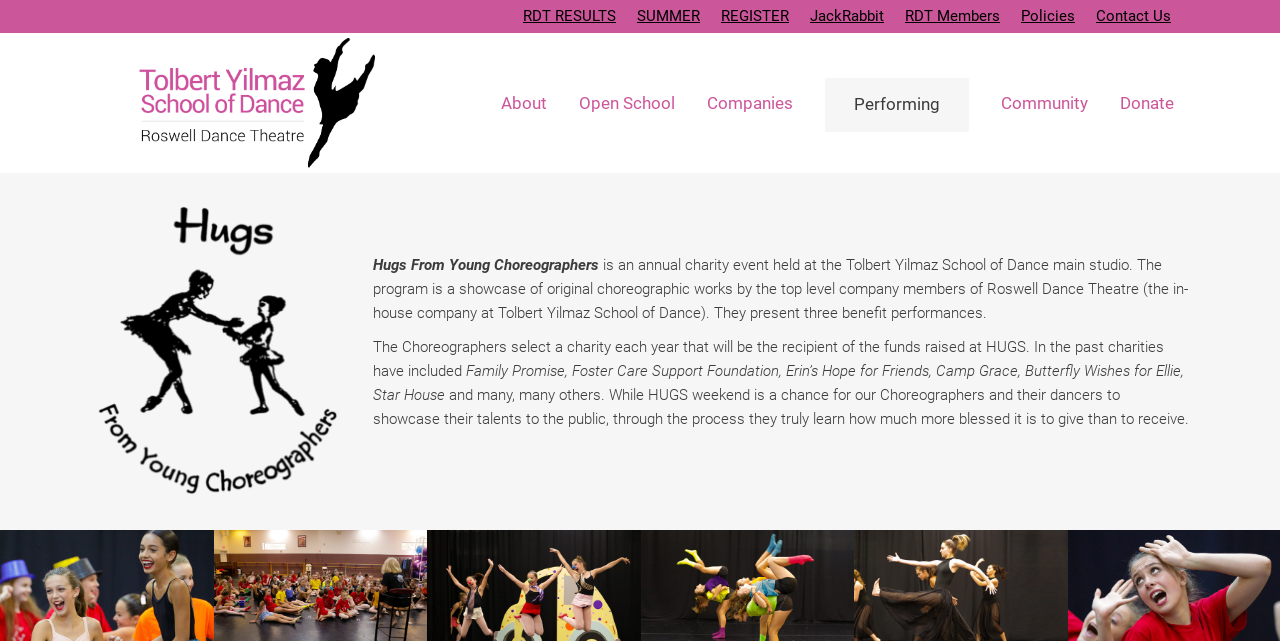Kindly determine the bounding box coordinates for the clickable area to achieve the given instruction: "Contact Us".

[0.84, 0.0, 0.915, 0.051]